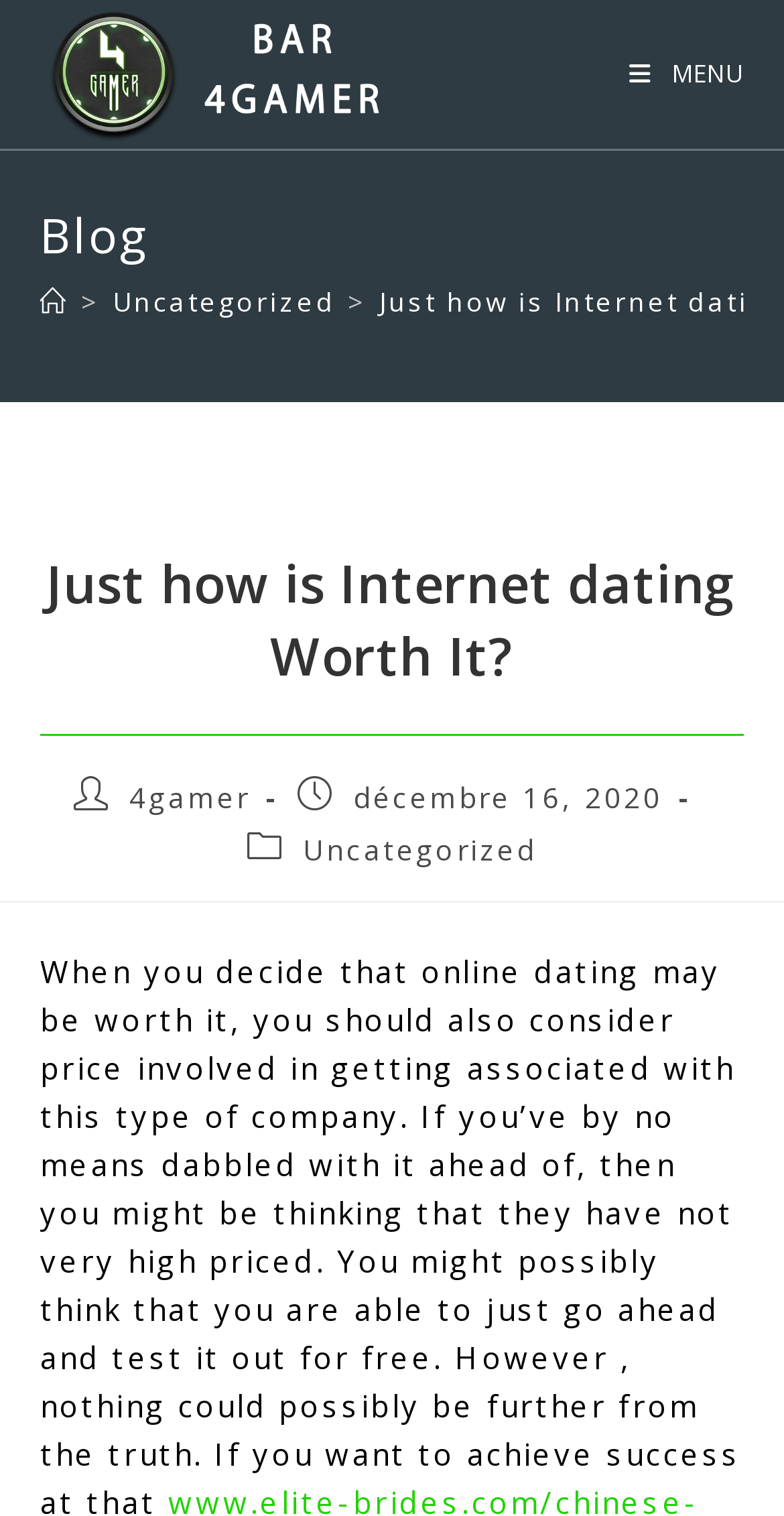Answer the question with a single word or phrase: 
What is the name of the blog?

4Gamer